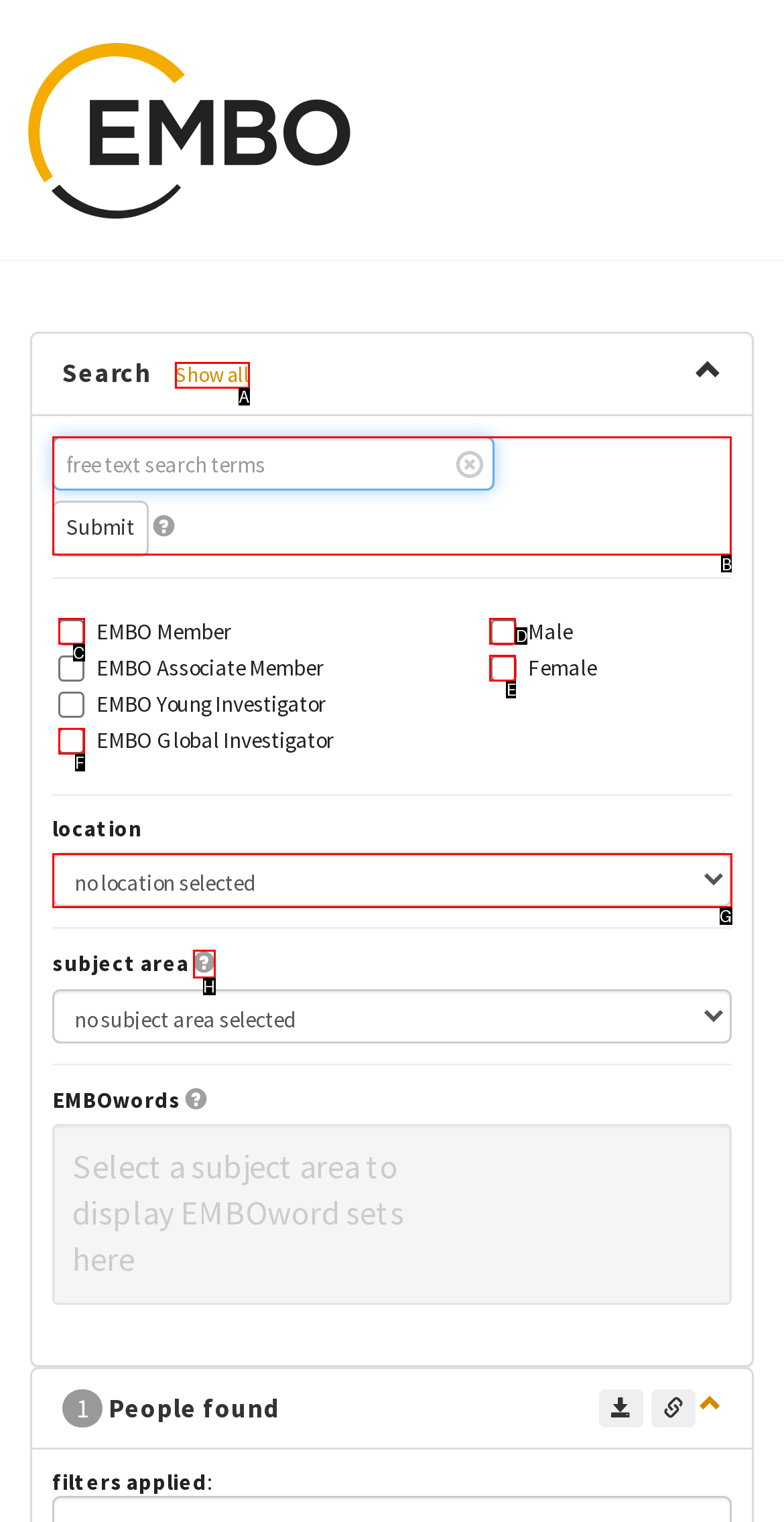Identify the correct UI element to click on to achieve the task: Search for people. Provide the letter of the appropriate element directly from the available choices.

B